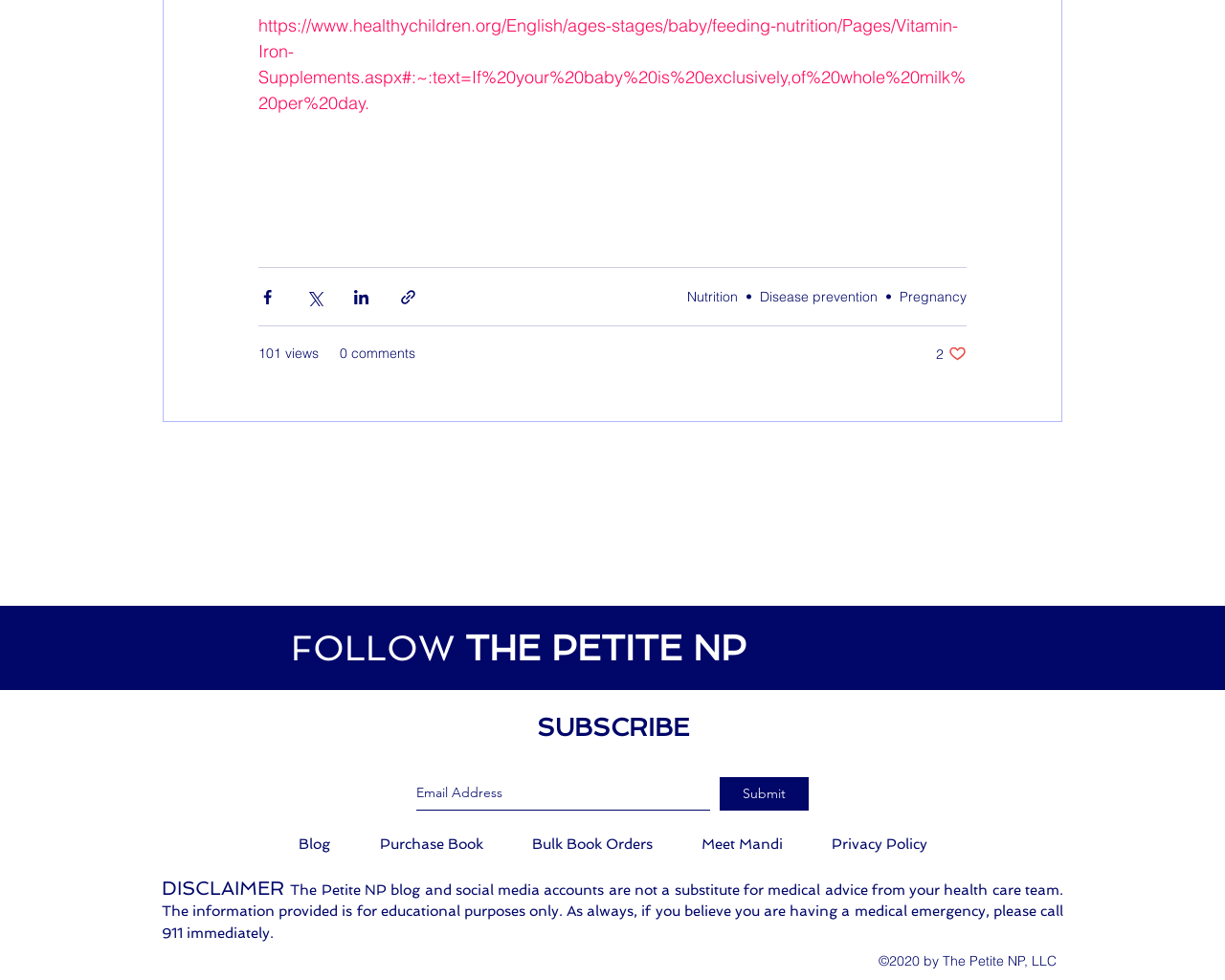Answer the question in a single word or phrase:
What is the disclaimer about?

Medical advice